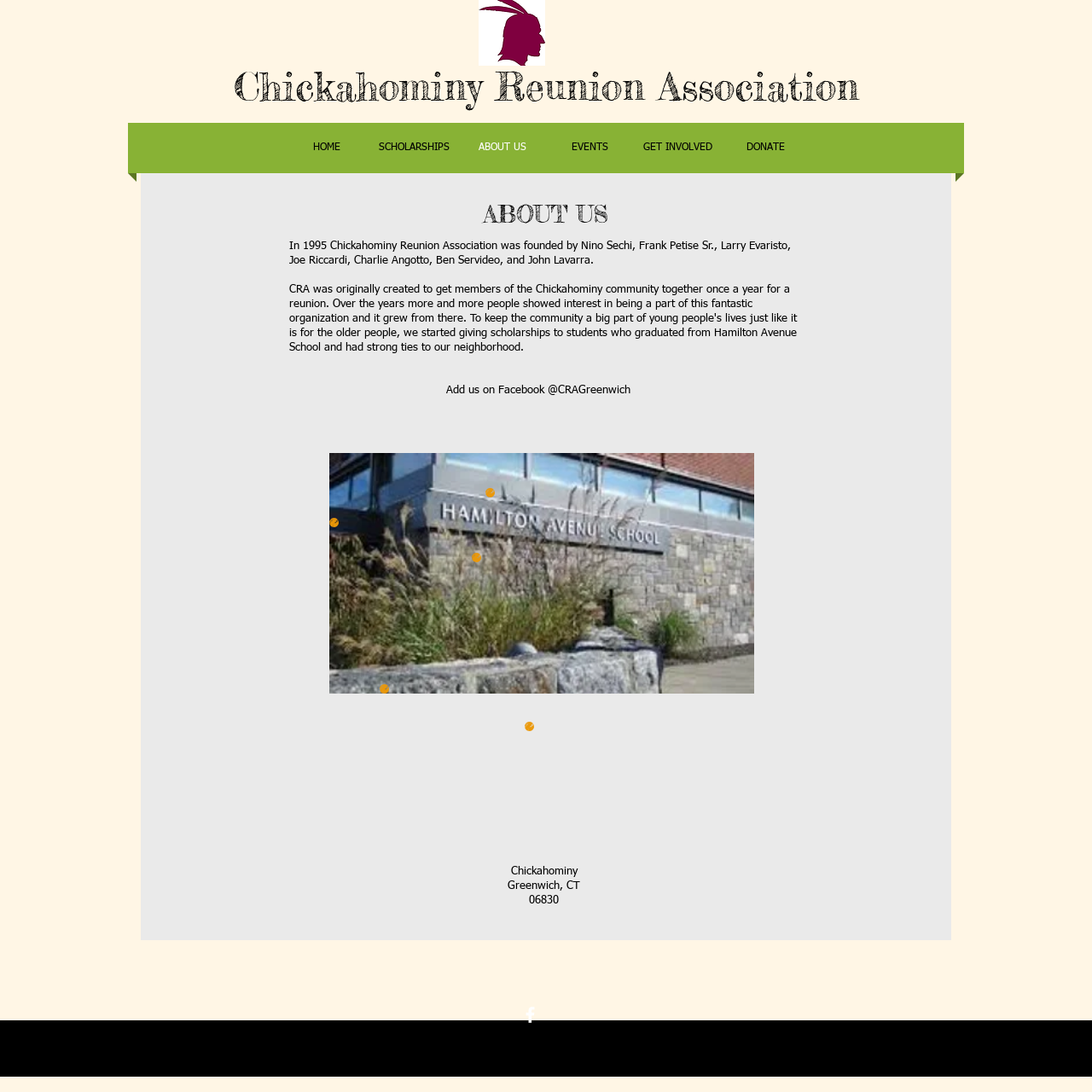Identify the bounding box coordinates of the clickable region necessary to fulfill the following instruction: "Click the HOME link". The bounding box coordinates should be four float numbers between 0 and 1, i.e., [left, top, right, bottom].

[0.259, 0.112, 0.339, 0.158]